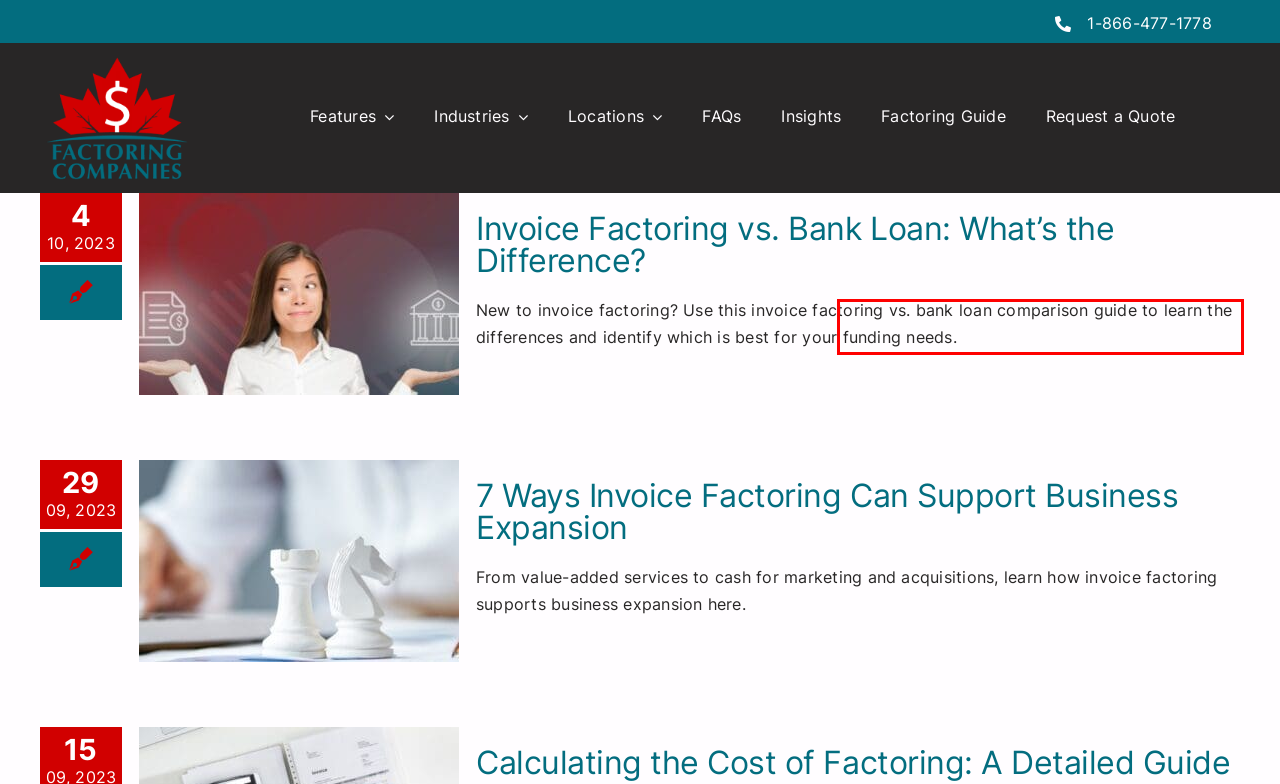Observe the screenshot of a webpage with a red bounding box around an element. Identify the webpage description that best fits the new page after the element inside the bounding box is clicked. The candidates are:
A. Factoring Company Collection Services: Features and Benefits
B. Freight Factoring for Transportation and Logistics Companies
C. Invoice Factoring for Healthcare Companies
D. Notification and Non-Notification Factoring
E. Complete Guide to Invoice Factoring
F. The Advantages of Spot Factoring for Companies
G. 7 Ways Invoice Factoring Supports Business Expansion
H. 24x7 Access from Factoring Companies: Features and Benefits

A